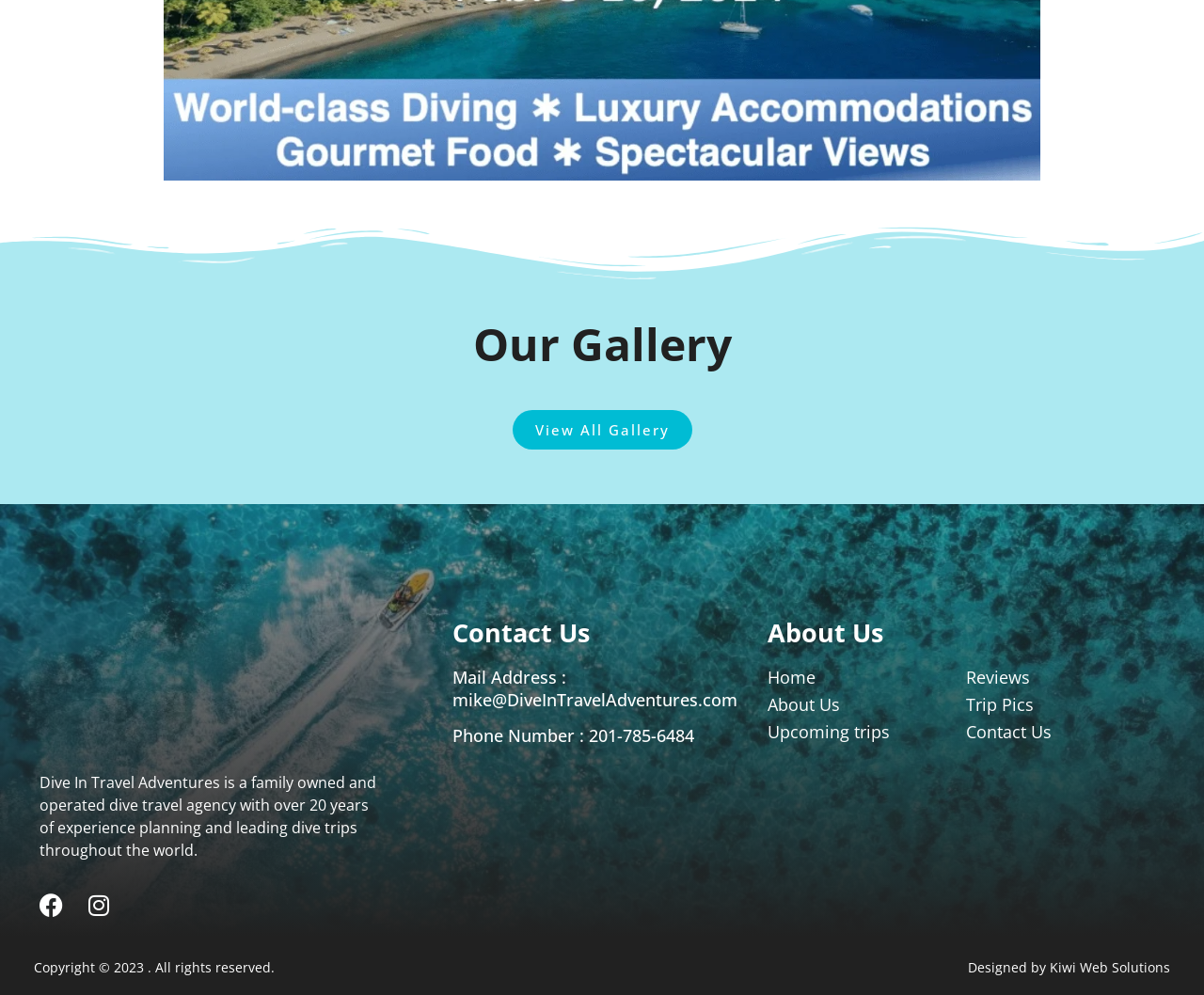Determine the bounding box coordinates for the area that needs to be clicked to fulfill this task: "Visit the home page". The coordinates must be given as four float numbers between 0 and 1, i.e., [left, top, right, bottom].

[0.637, 0.669, 0.802, 0.691]